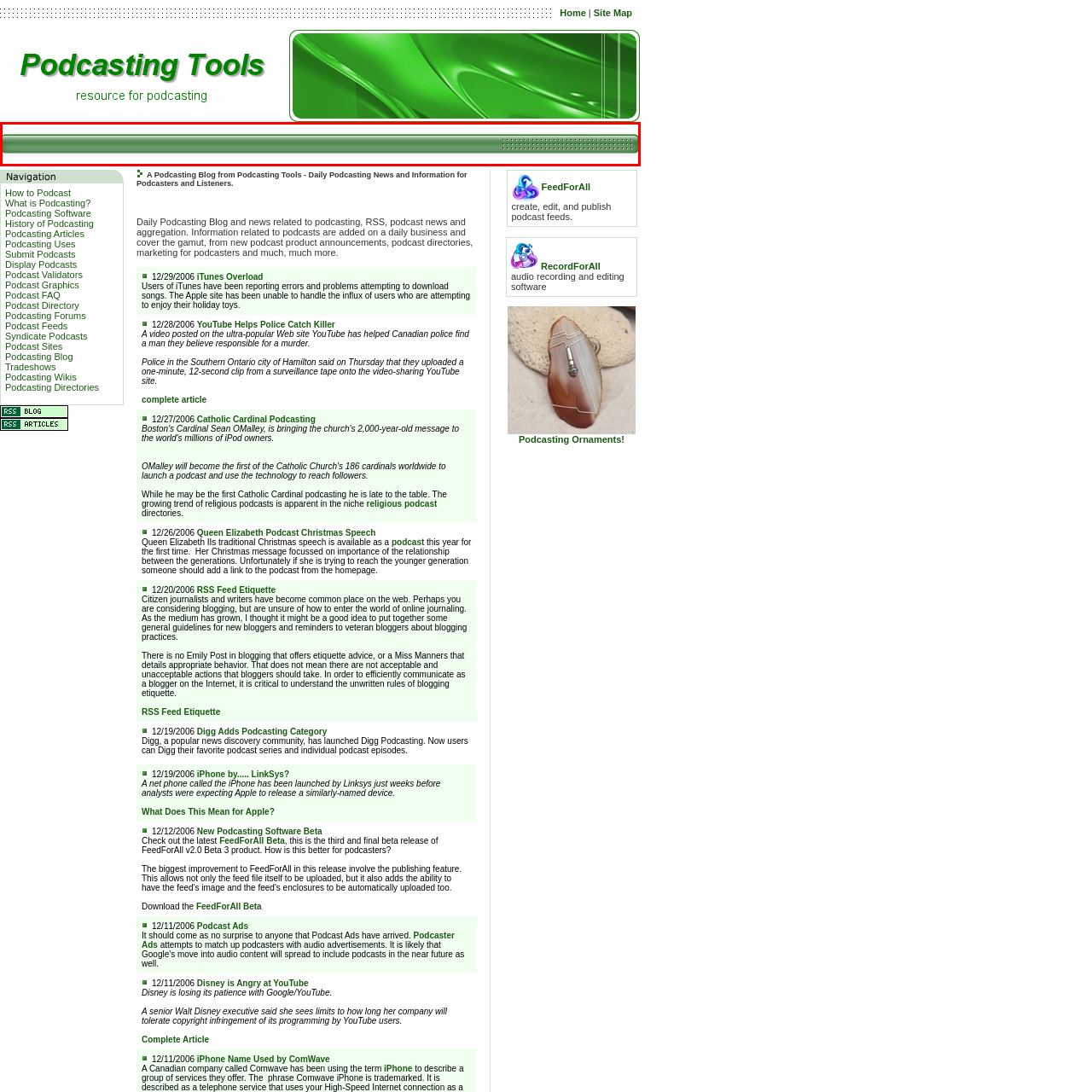Direct your attention to the zone enclosed by the orange box, What is the context of the webpage? 
Give your response in a single word or phrase.

Podcasting tools and resources